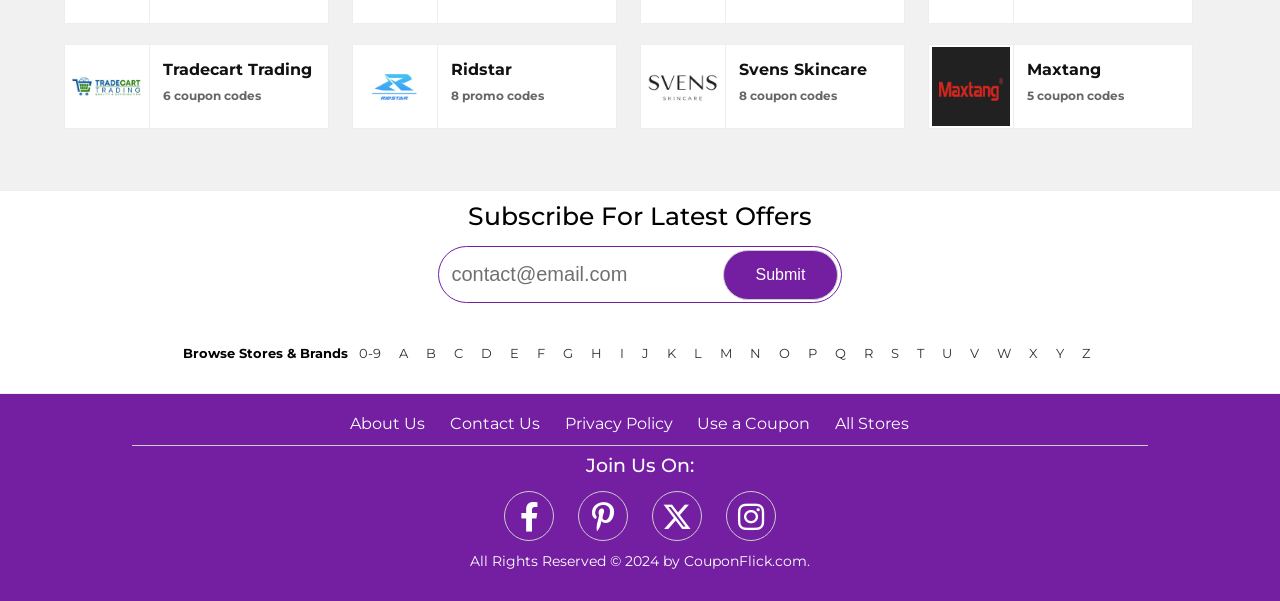Please respond to the question with a concise word or phrase:
What is the purpose of the textbox?

Subscribe